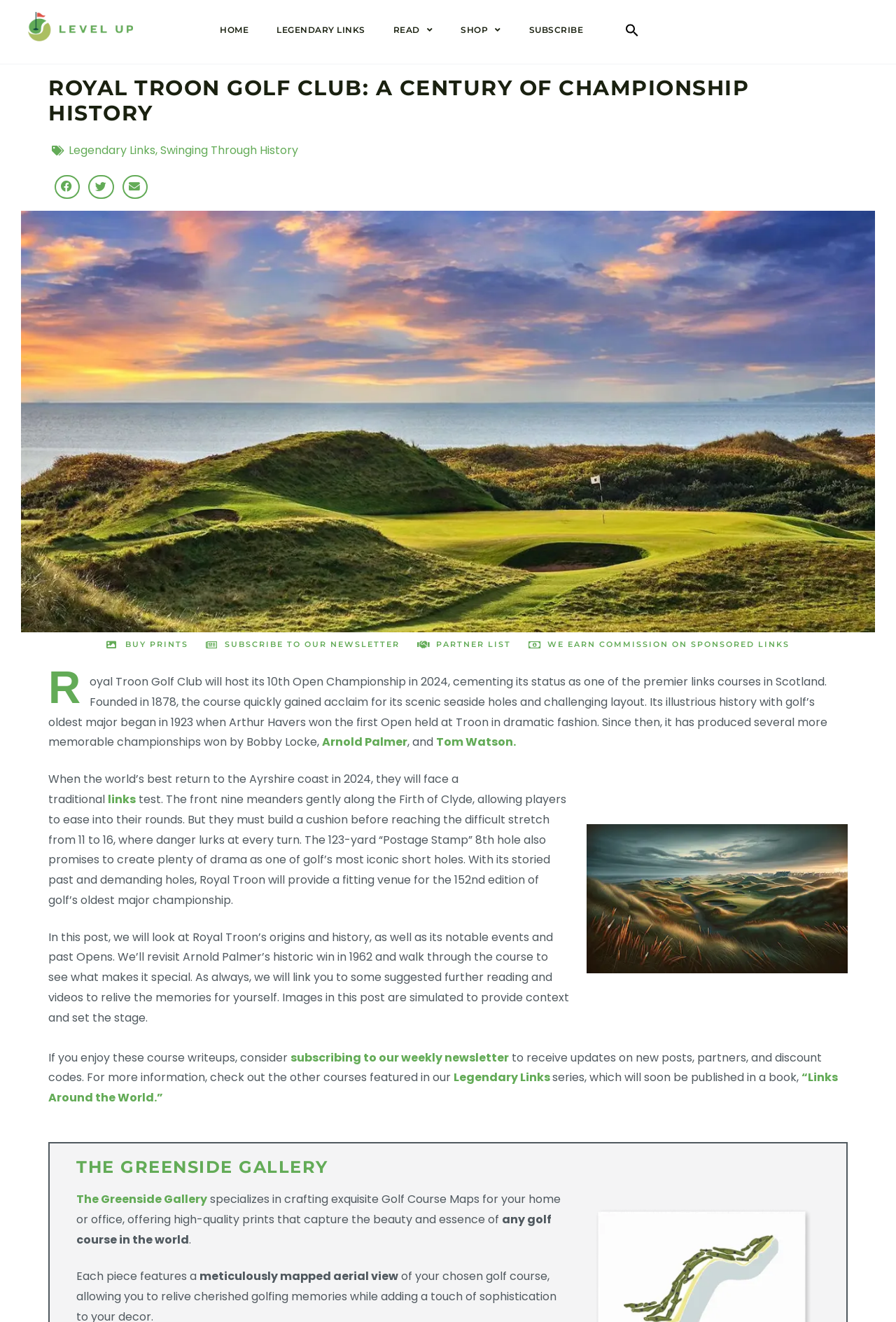What is the name of the golf club?
Refer to the image and provide a one-word or short phrase answer.

Royal Troon Golf Club